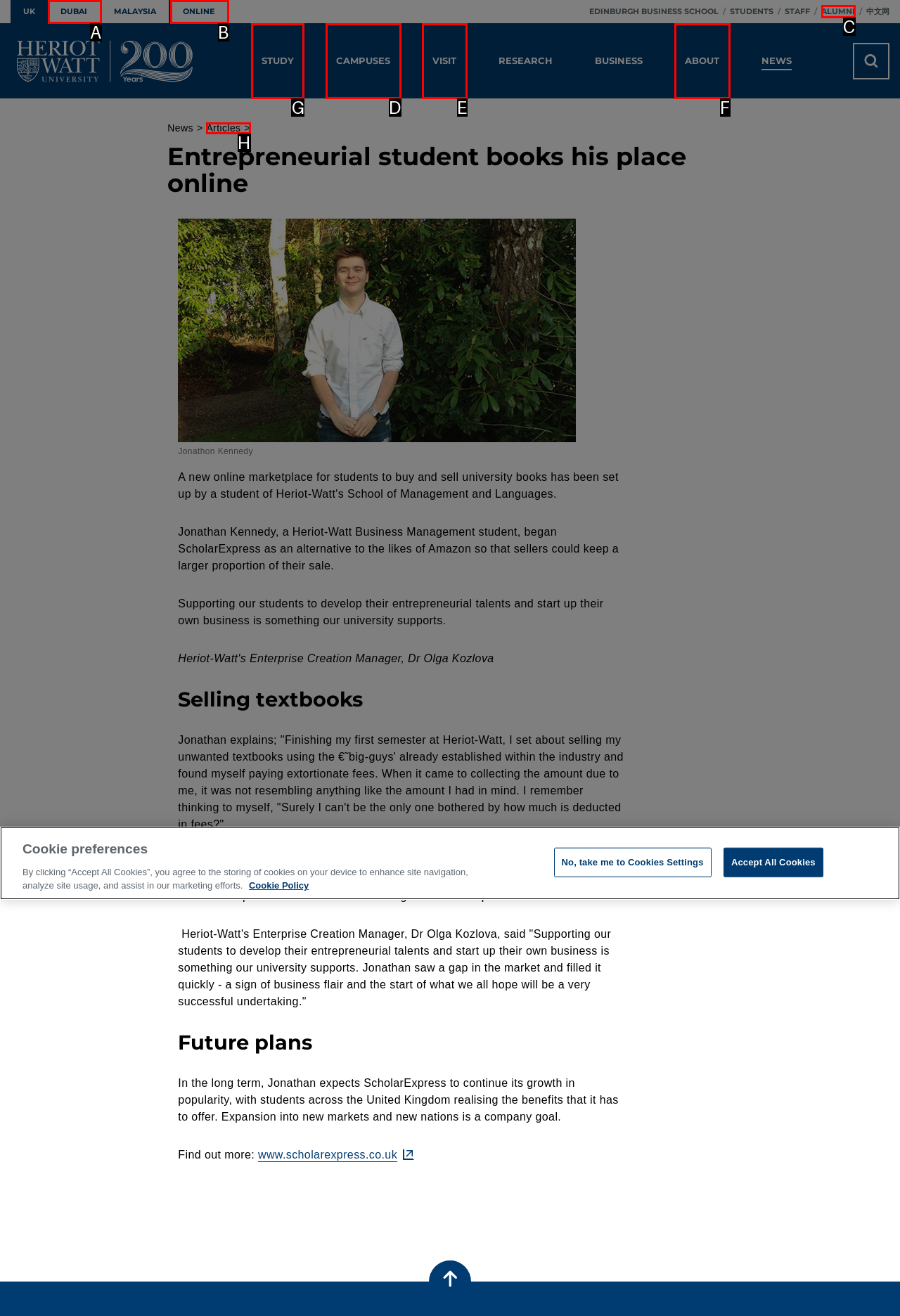Select the correct UI element to click for this task: Visit the STUDY sub-menu.
Answer using the letter from the provided options.

G